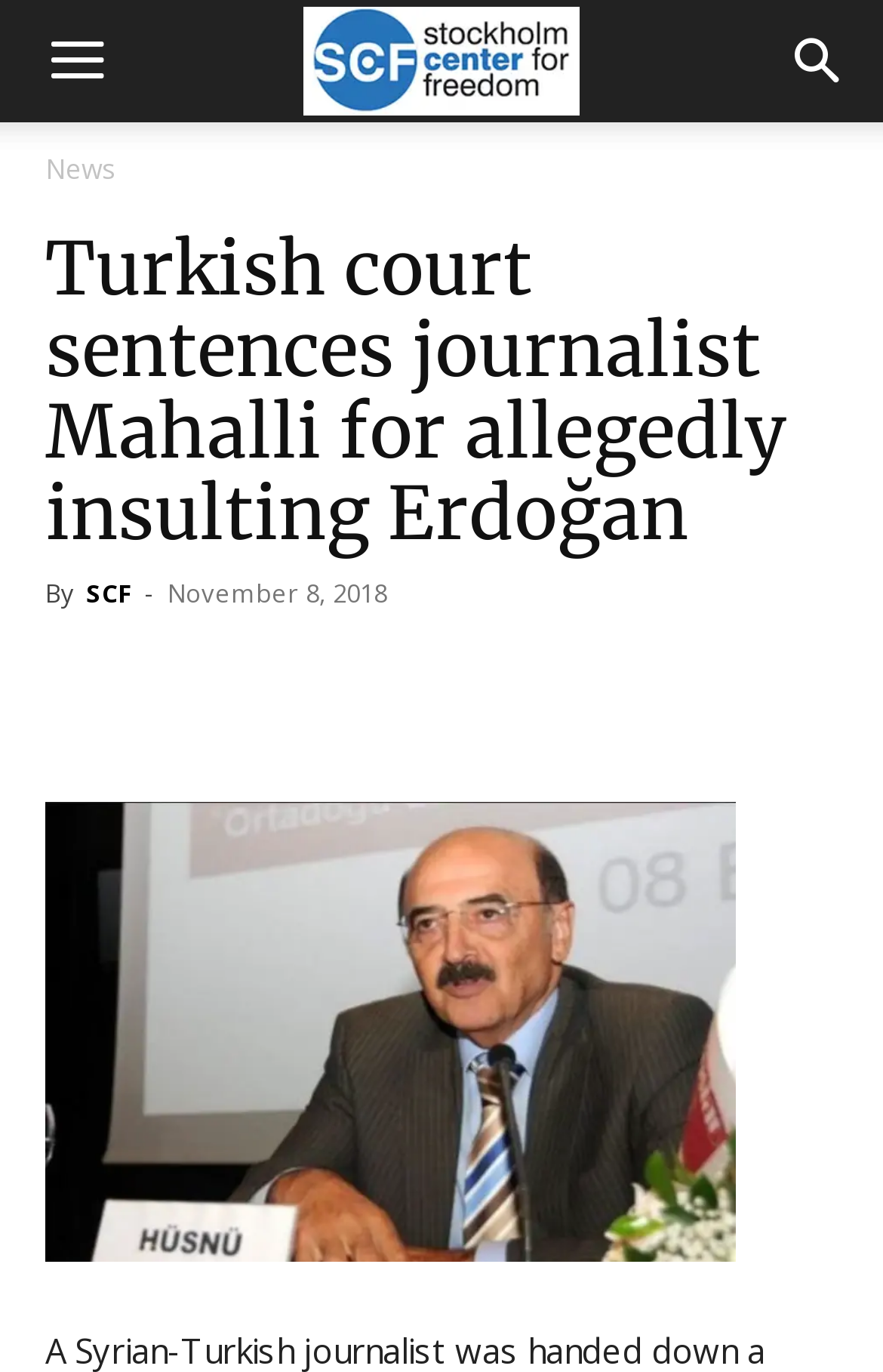Offer a comprehensive description of the webpage’s content and structure.

The webpage appears to be a news article page. At the top left, there is a button labeled "Menu". Next to it, on the top center, is an image representing the "Stockholm Center for Freedom". On the top right, there is a button labeled "Search". 

Below the top section, there is a link labeled "News" on the left. This link is followed by a header section that spans almost the entire width of the page. The header section contains the title of the news article, "Turkish court sentences journalist Mahalli for allegedly insulting Erdoğan", and is positioned near the top of the page. 

Below the title, there is a byline section that includes the text "By", a link labeled "SCF", a hyphen, and a timestamp "November 8, 2018". 

On the right side of the byline section, there are six social media links, represented by icons, arranged horizontally. 

Below the byline section, there is a large image that spans about three-quarters of the page width.